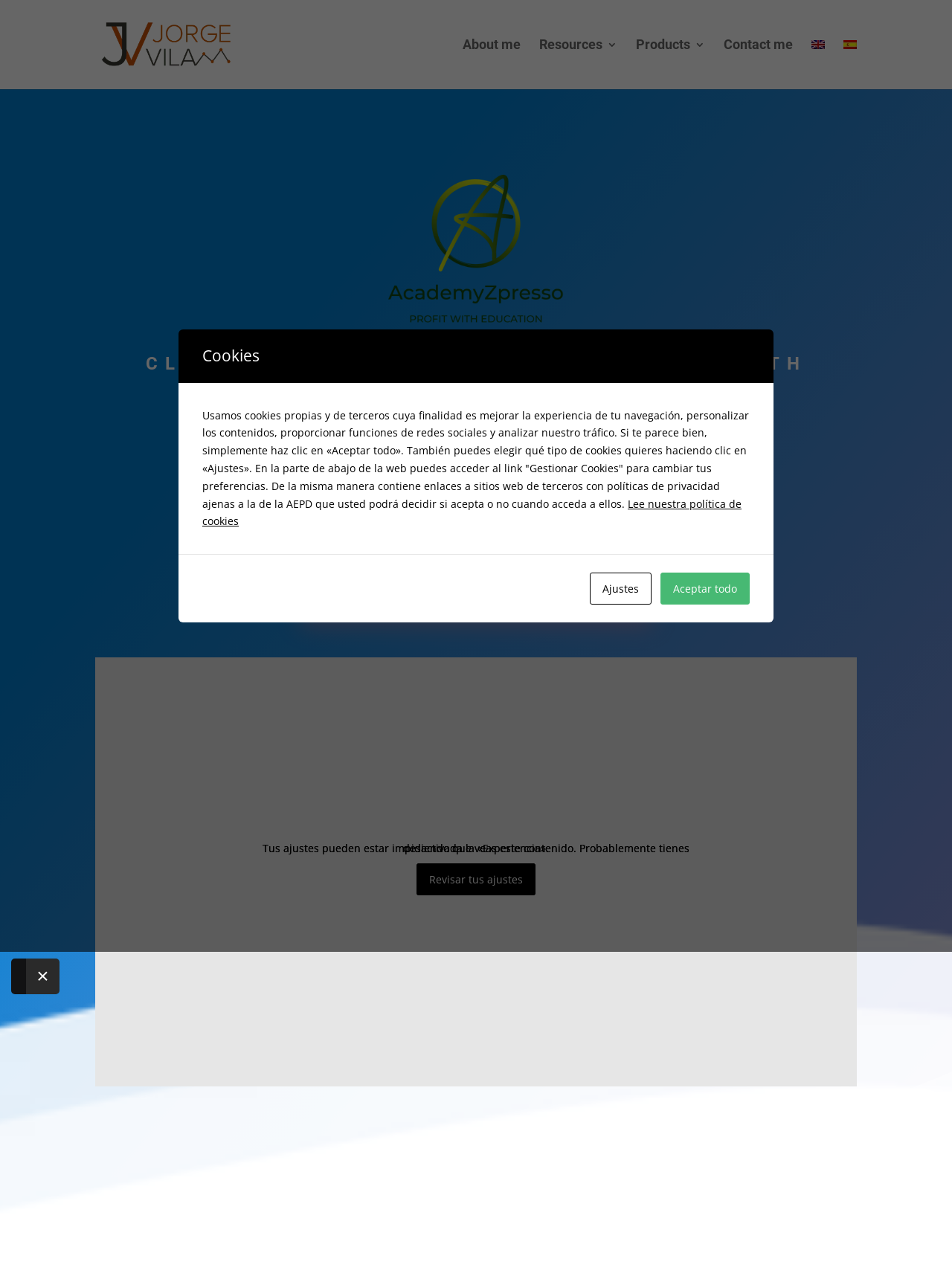What action can be taken to access the platform? Refer to the image and provide a one-word or short phrase answer.

Click here for instant access